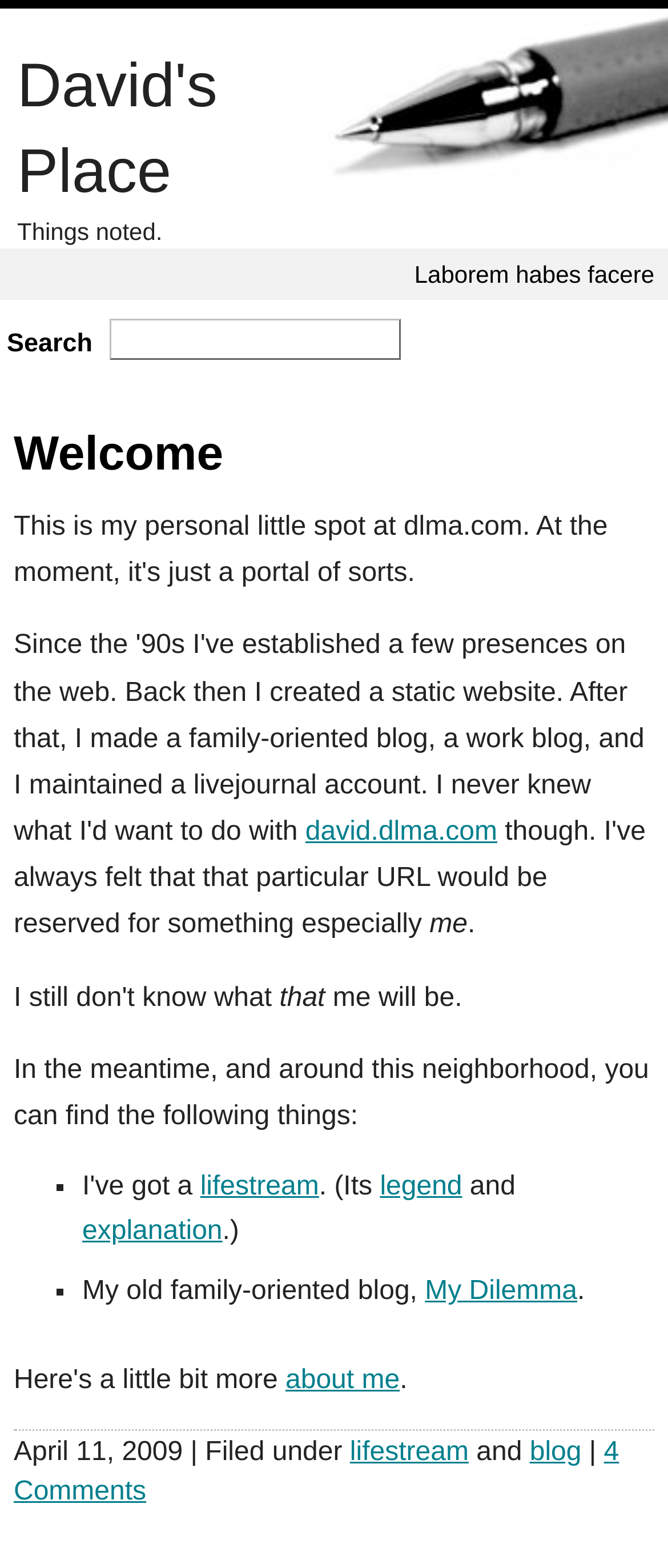How many comments does the first blog post have?
Using the details from the image, give an elaborate explanation to answer the question.

The number of comments on the first blog post can be found at the bottom of the post, where it says '4 Comments'.